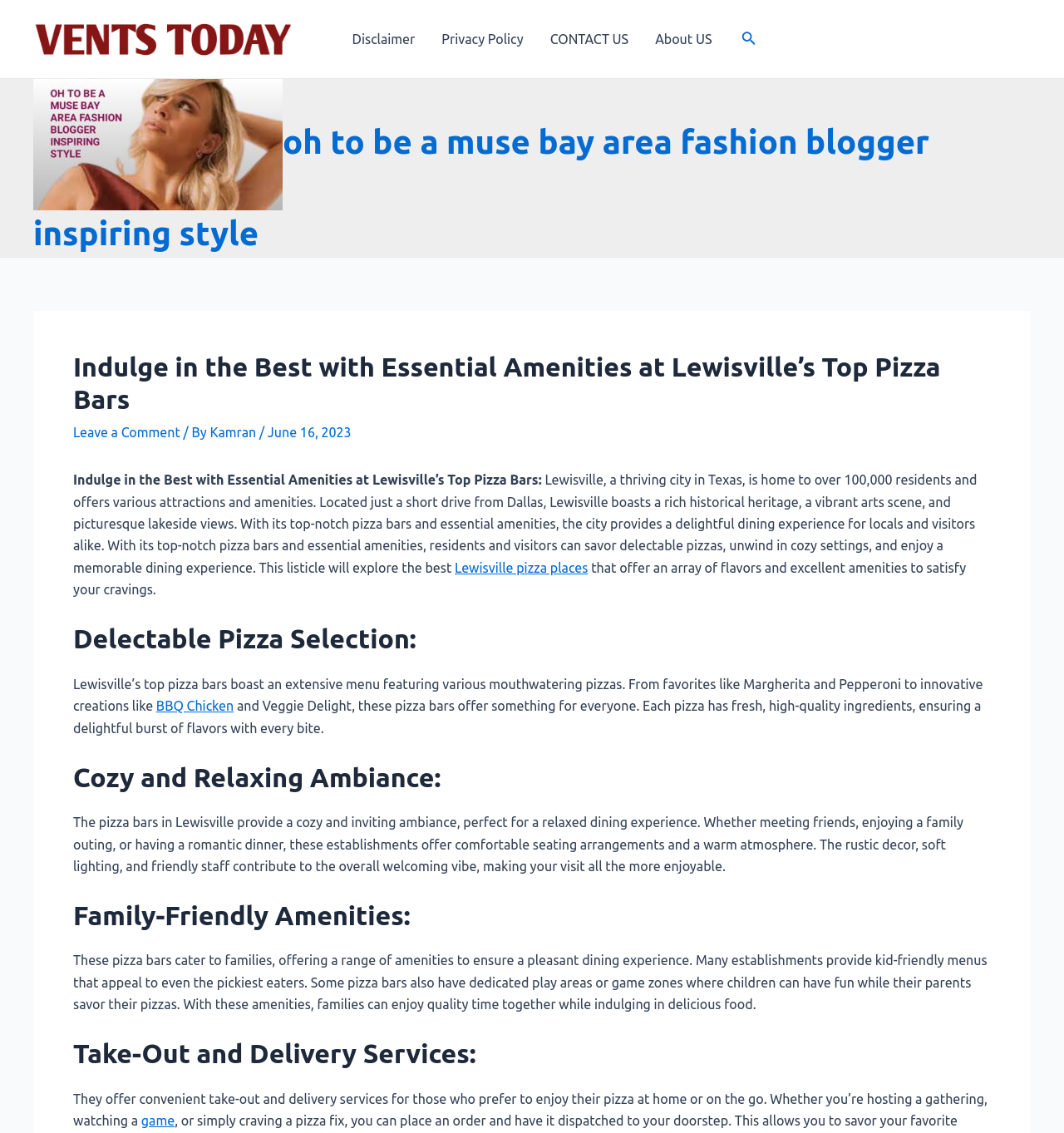Identify the bounding box coordinates of the element to click to follow this instruction: 'Leave a comment'. Ensure the coordinates are four float values between 0 and 1, provided as [left, top, right, bottom].

[0.069, 0.375, 0.169, 0.388]